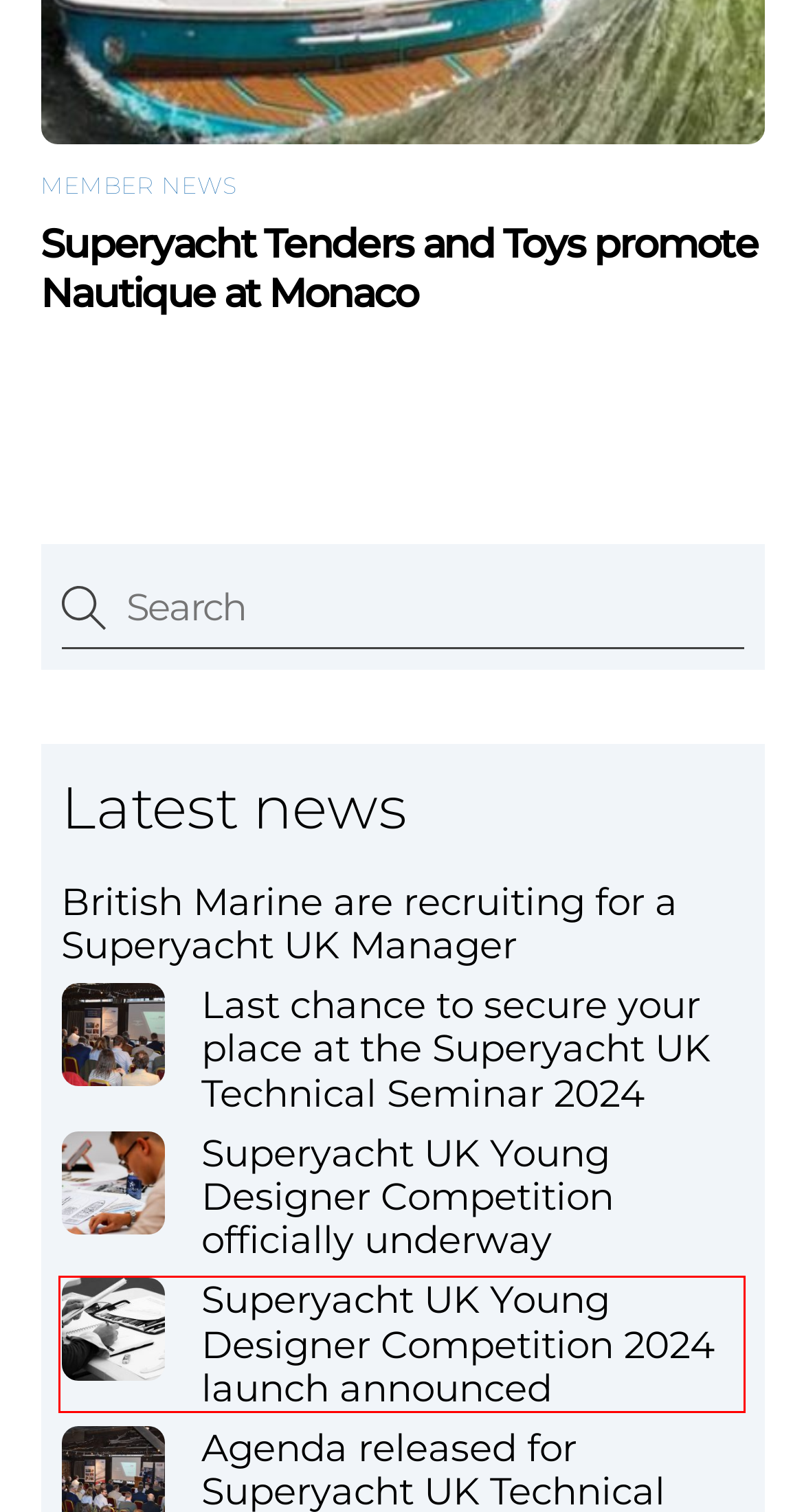With the provided screenshot showing a webpage and a red bounding box, determine which webpage description best fits the new page that appears after clicking the element inside the red box. Here are the options:
A. SYTT in Maritime UK Awards | Superyacht UK
B. Superyacht UK Young Designer Competition 2024 launch announced | Superyacht UK
C. Home :: British Marine
D. Last chance to secure your place at the Superyacht UK Technical Seminar 2024 | Superyacht UK
E. Call for Young Designers | Superyacht UK
F. Are you IR35 ready? | Superyacht UK
G. Member news | Superyacht UK
H. Superyacht Tenders and Toys promote Nautique at Monaco | Superyacht UK

B